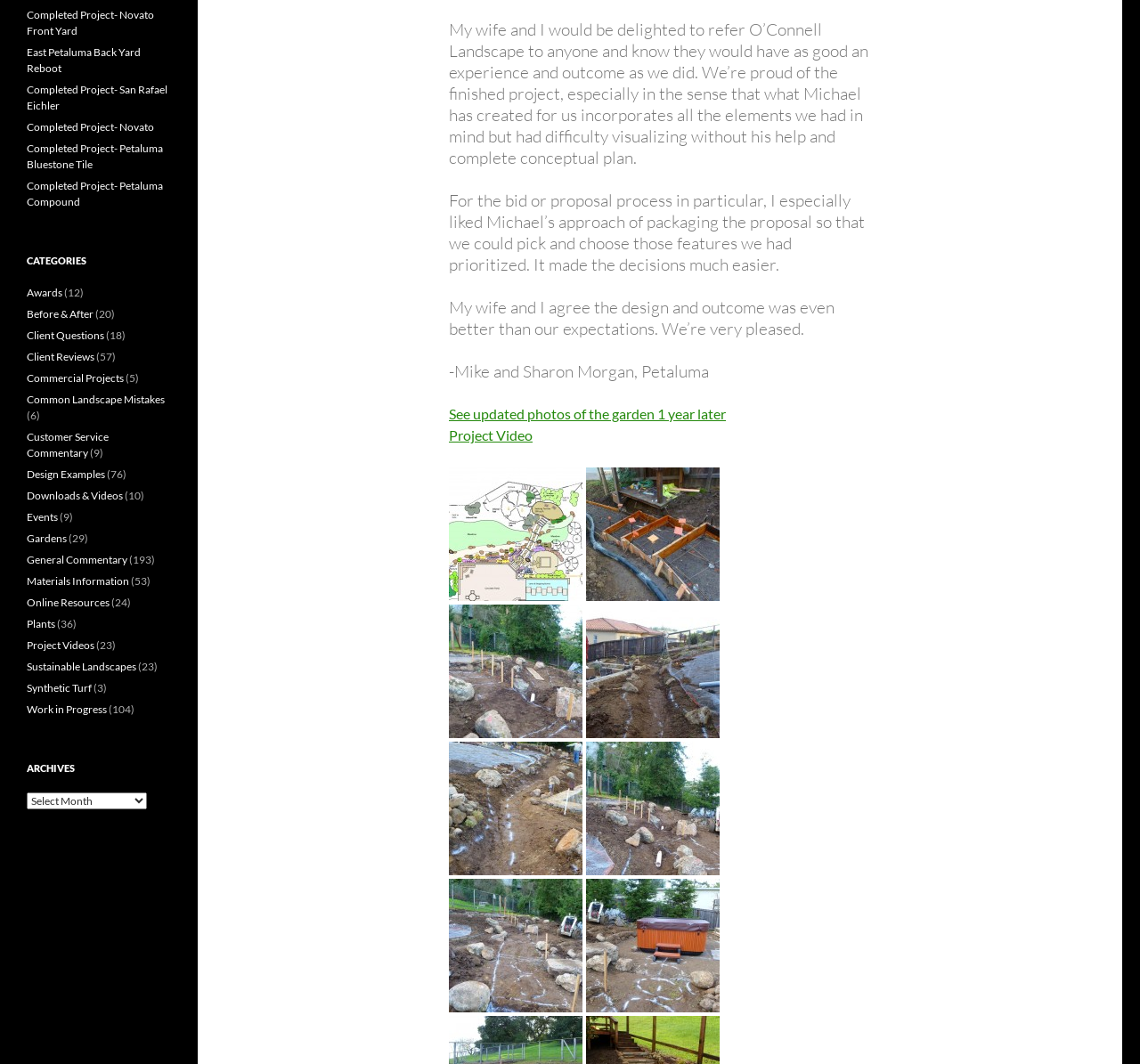Refer to the element description Downloads & Videos and identify the corresponding bounding box in the screenshot. Format the coordinates as (top-left x, top-left y, bottom-right x, bottom-right y) with values in the range of 0 to 1.

[0.023, 0.459, 0.108, 0.472]